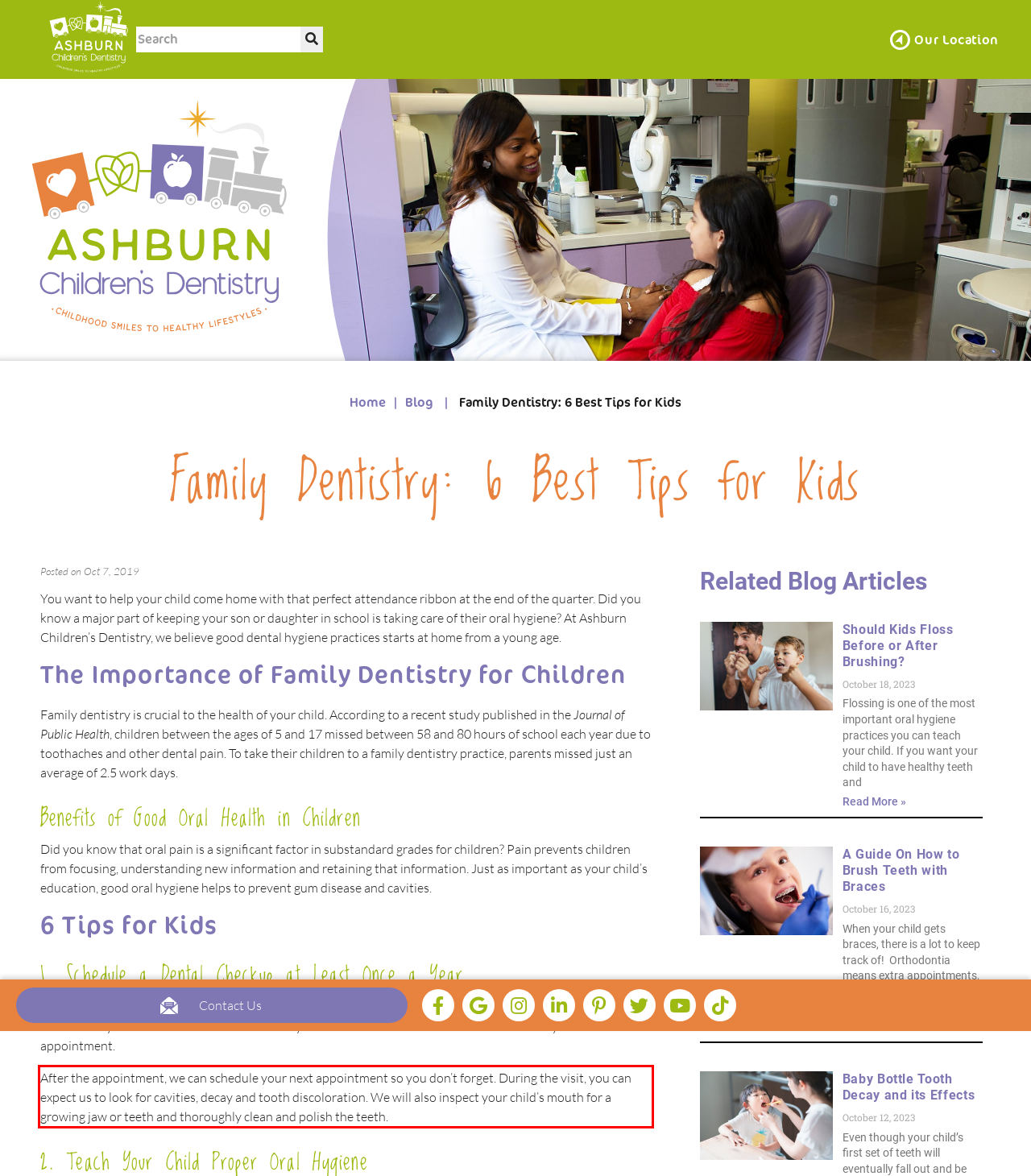You have a screenshot of a webpage, and there is a red bounding box around a UI element. Utilize OCR to extract the text within this red bounding box.

After the appointment, we can schedule your next appointment so you don’t forget. During the visit, you can expect us to look for cavities, decay and tooth discoloration. We will also inspect your child’s mouth for a growing jaw or teeth and thoroughly clean and polish the teeth.